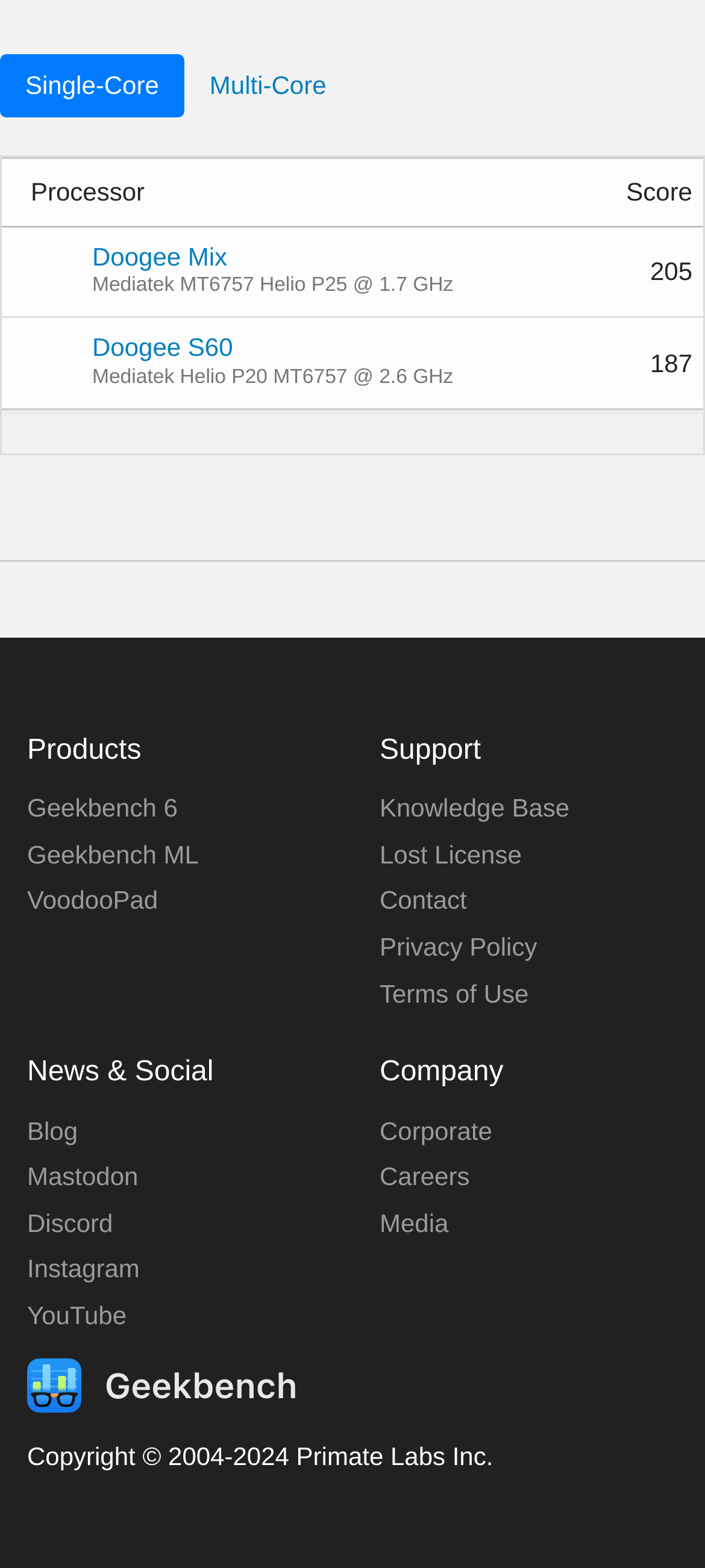Please find the bounding box coordinates of the clickable region needed to complete the following instruction: "Click on Single-Core". The bounding box coordinates must consist of four float numbers between 0 and 1, i.e., [left, top, right, bottom].

[0.0, 0.034, 0.261, 0.074]